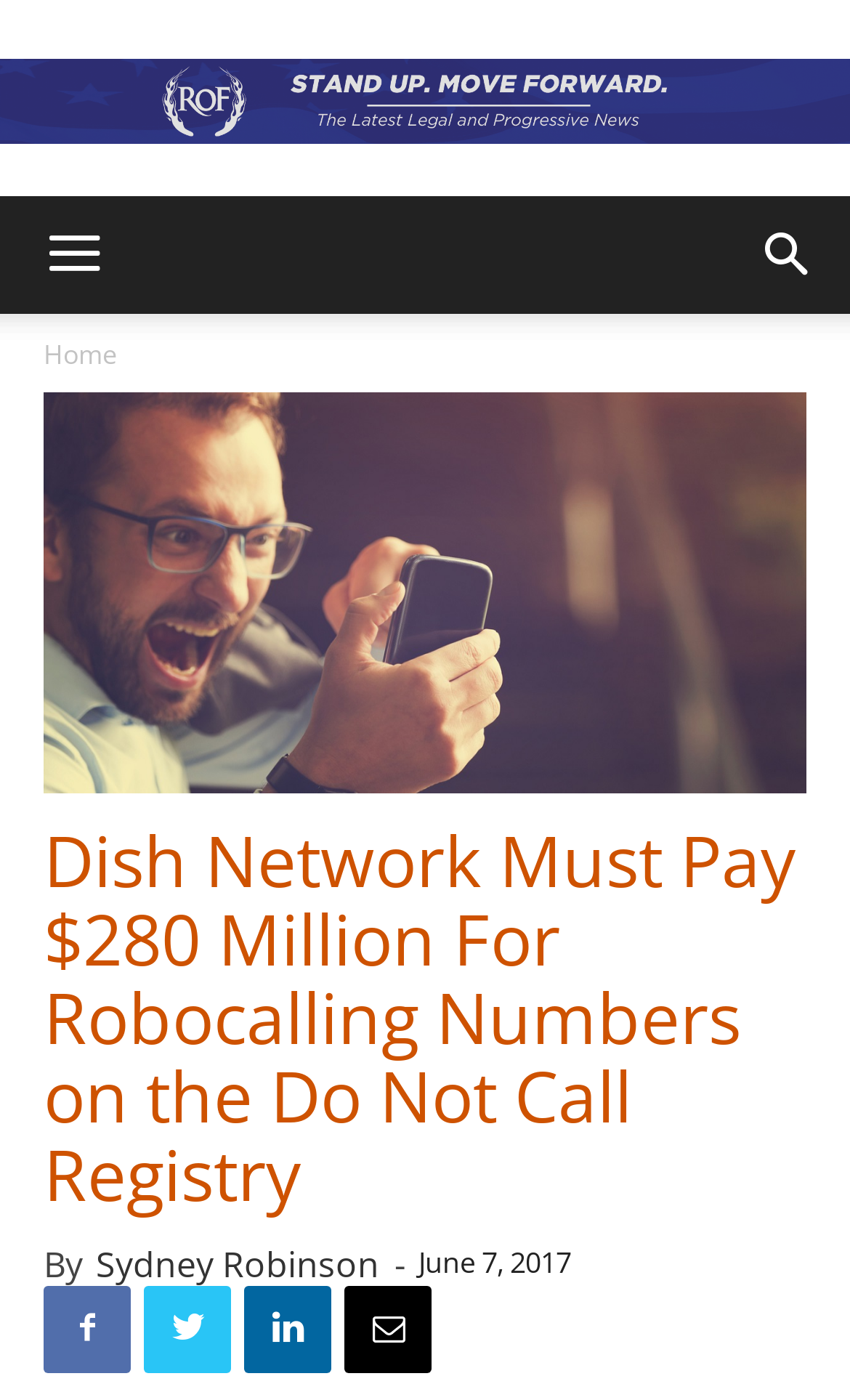Find the bounding box coordinates of the clickable region needed to perform the following instruction: "go to home page". The coordinates should be provided as four float numbers between 0 and 1, i.e., [left, top, right, bottom].

[0.051, 0.24, 0.138, 0.266]